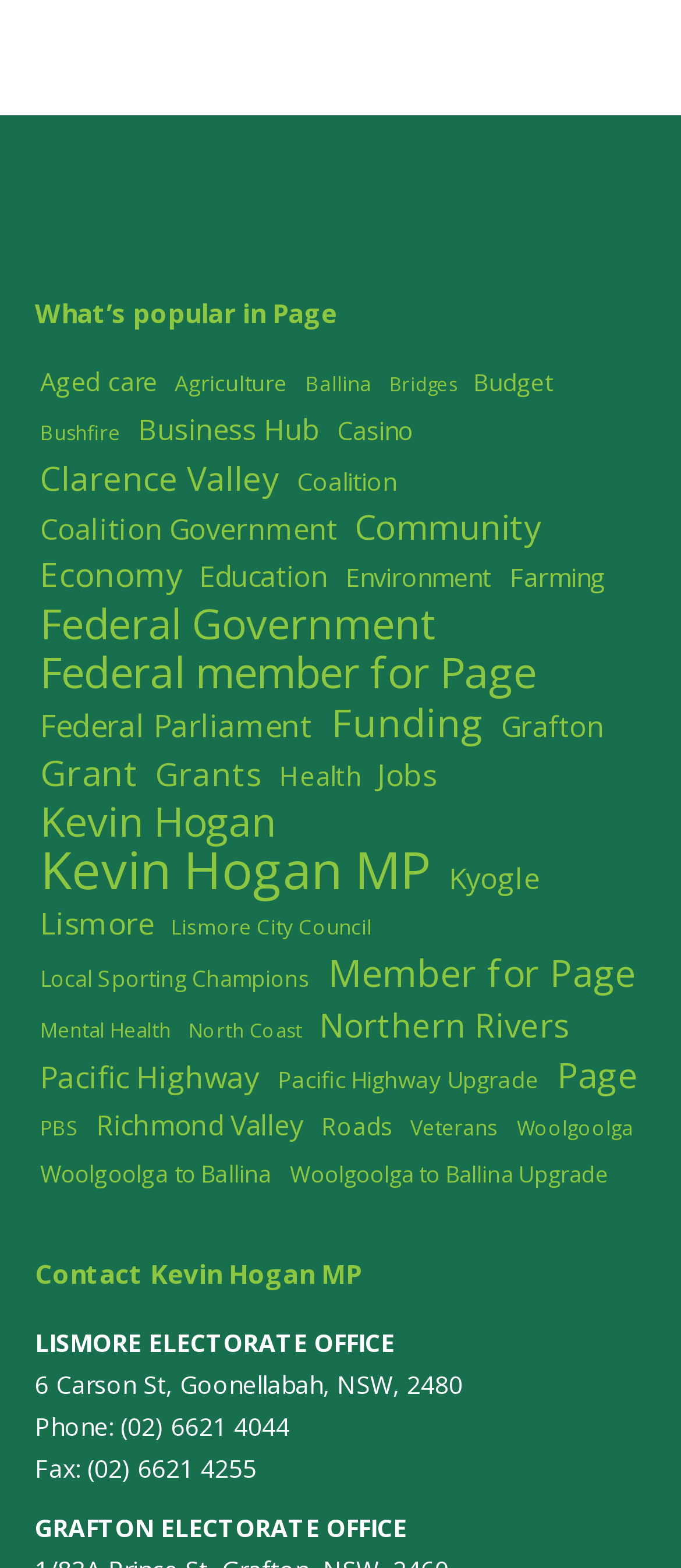Identify the bounding box coordinates for the element you need to click to achieve the following task: "View Community". The coordinates must be four float values ranging from 0 to 1, formatted as [left, top, right, bottom].

[0.513, 0.323, 0.803, 0.349]